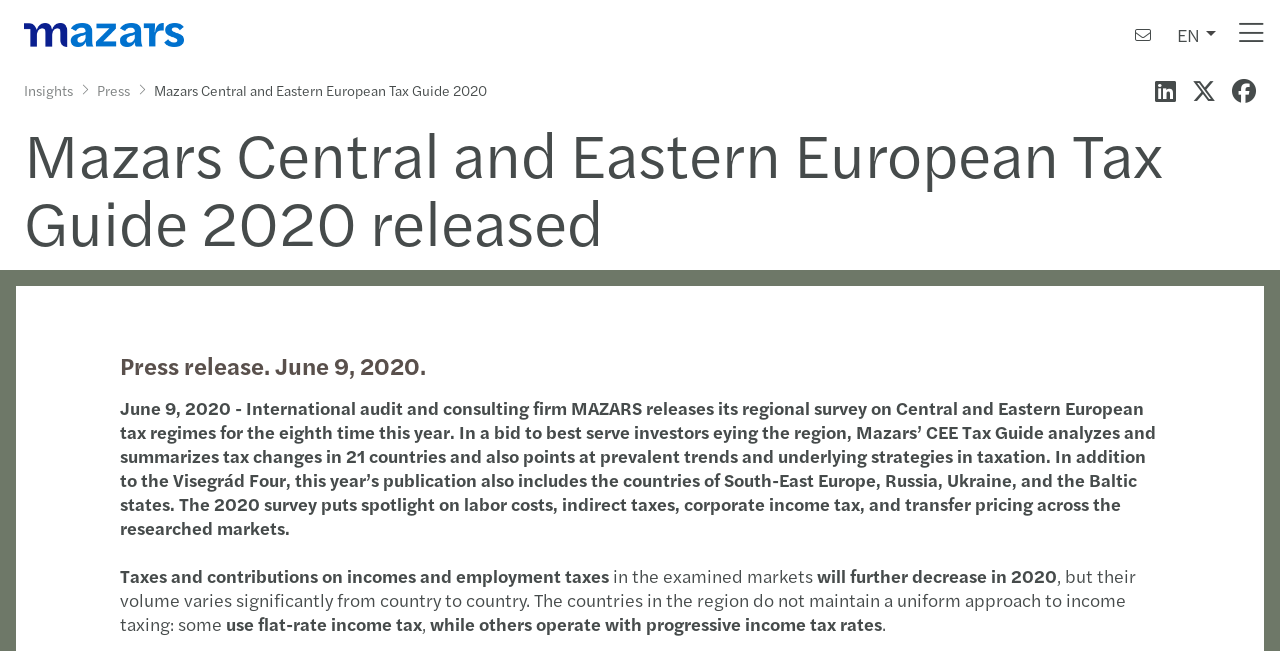Identify the bounding box of the UI element that matches this description: "alt="Mazars logo"".

[0.019, 0.005, 0.144, 0.103]